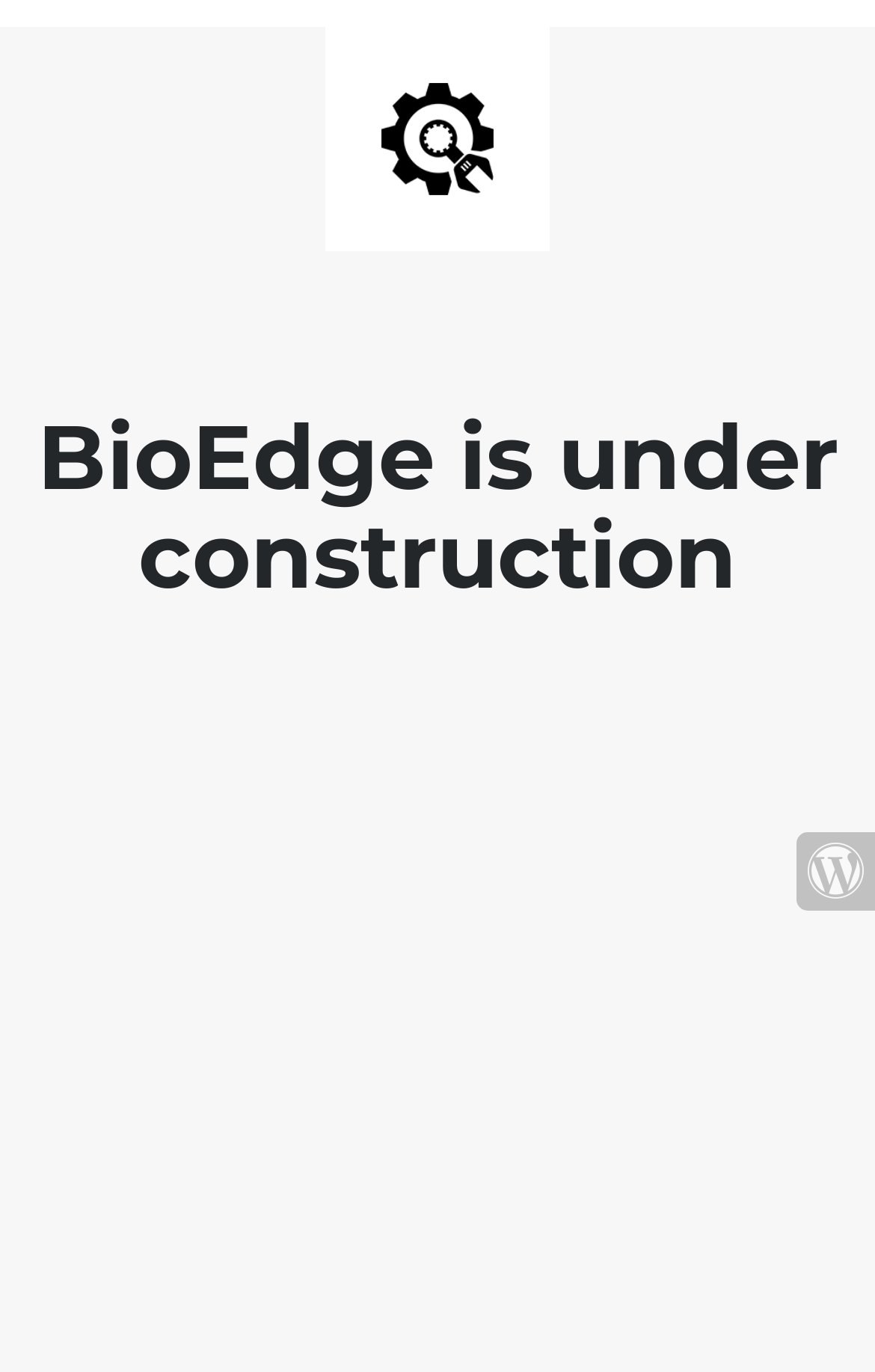Please identify the primary heading on the webpage and return its text.

BioEdge is under construction